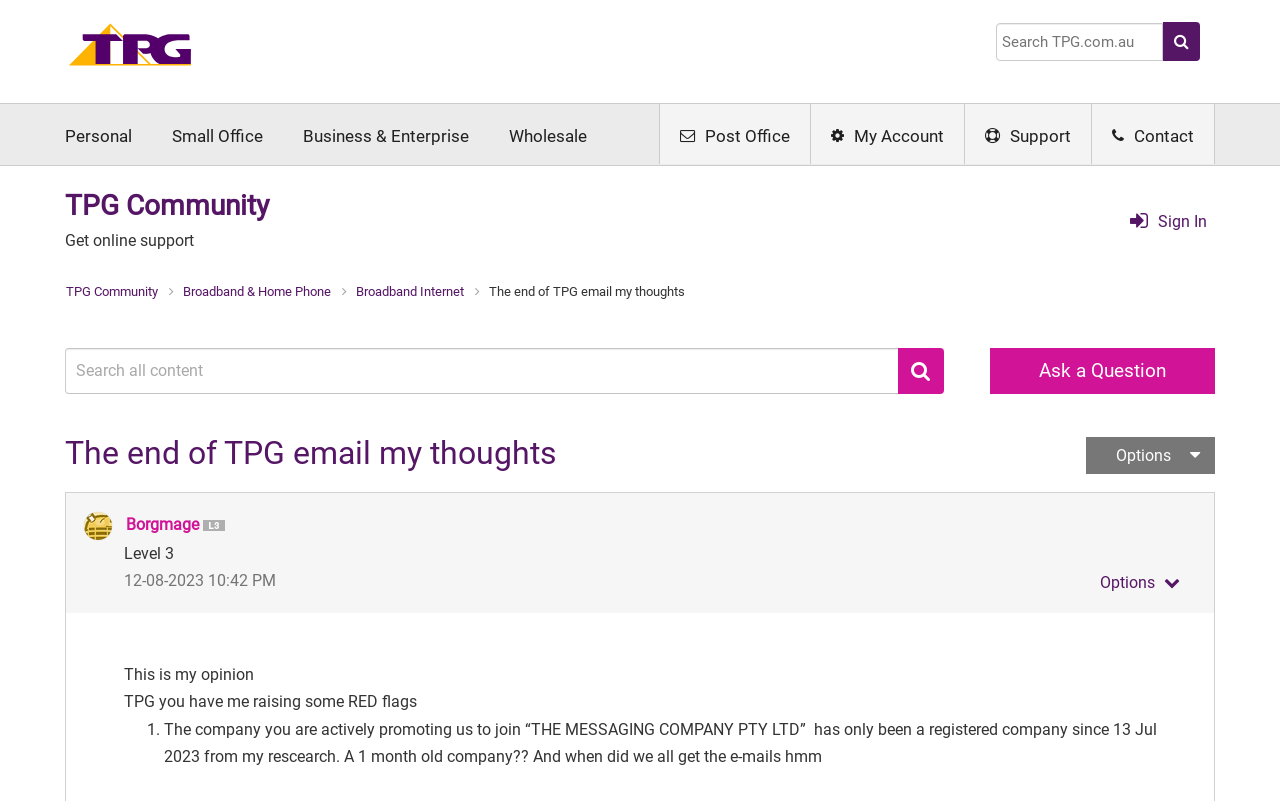Identify the bounding box coordinates of the clickable region to carry out the given instruction: "Ask a Question".

[0.774, 0.434, 0.949, 0.492]